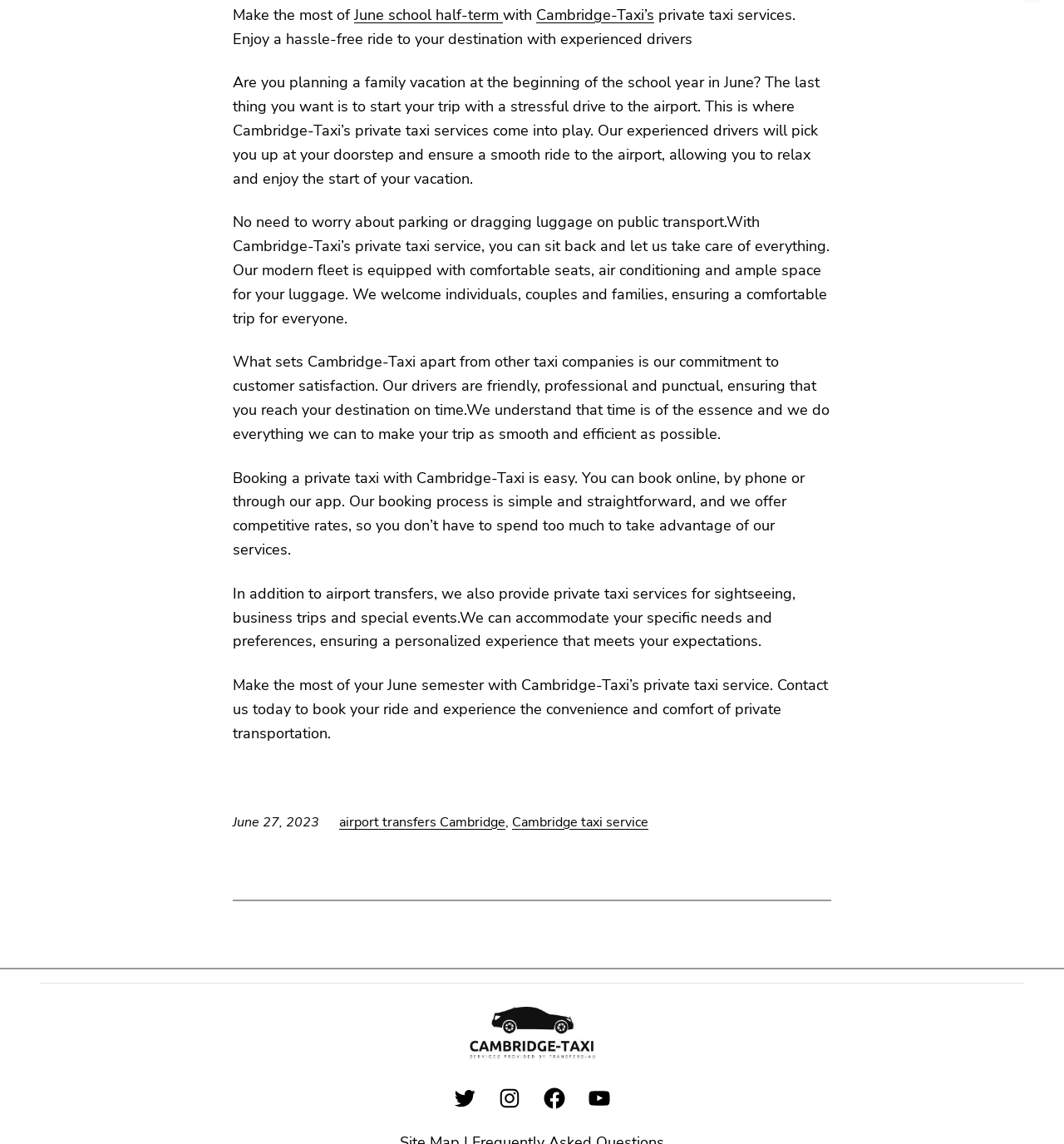What is the commitment of Cambridge-Taxi?
Please provide a single word or phrase as your answer based on the screenshot.

Customer satisfaction